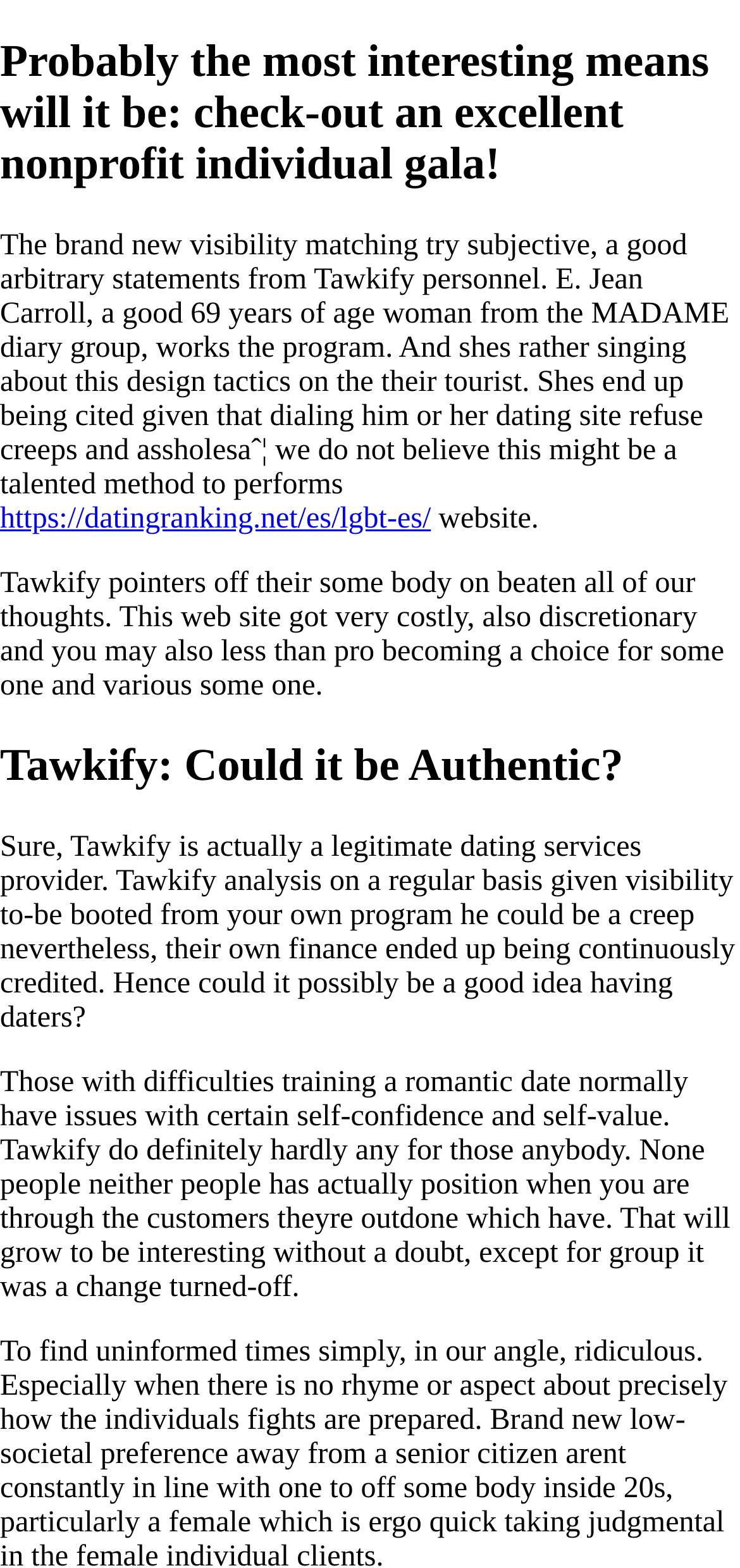What is the tone of the text describing Tawkify's dating site? Based on the image, give a response in one word or a short phrase.

Negative